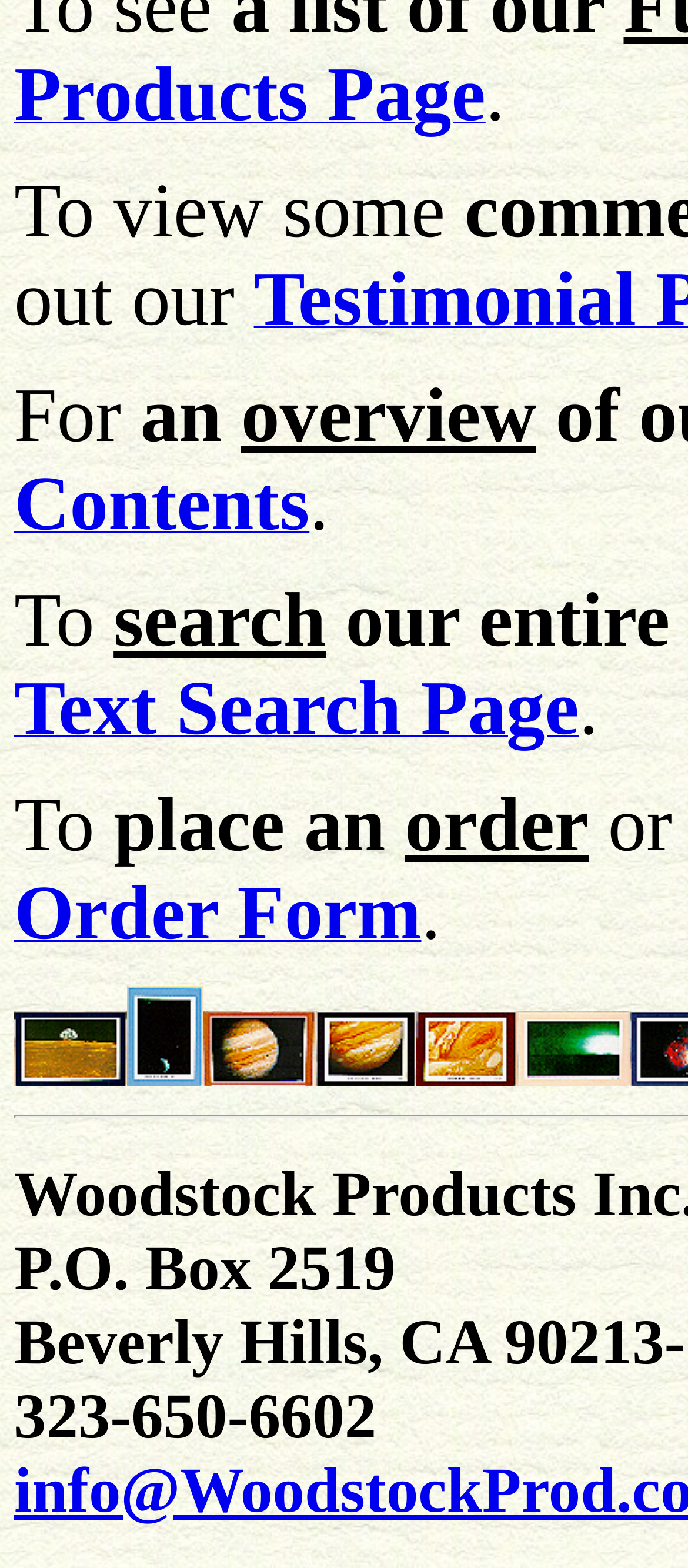Determine the bounding box coordinates of the clickable element to complete this instruction: "View AC Installation services". Provide the coordinates in the format of four float numbers between 0 and 1, [left, top, right, bottom].

None